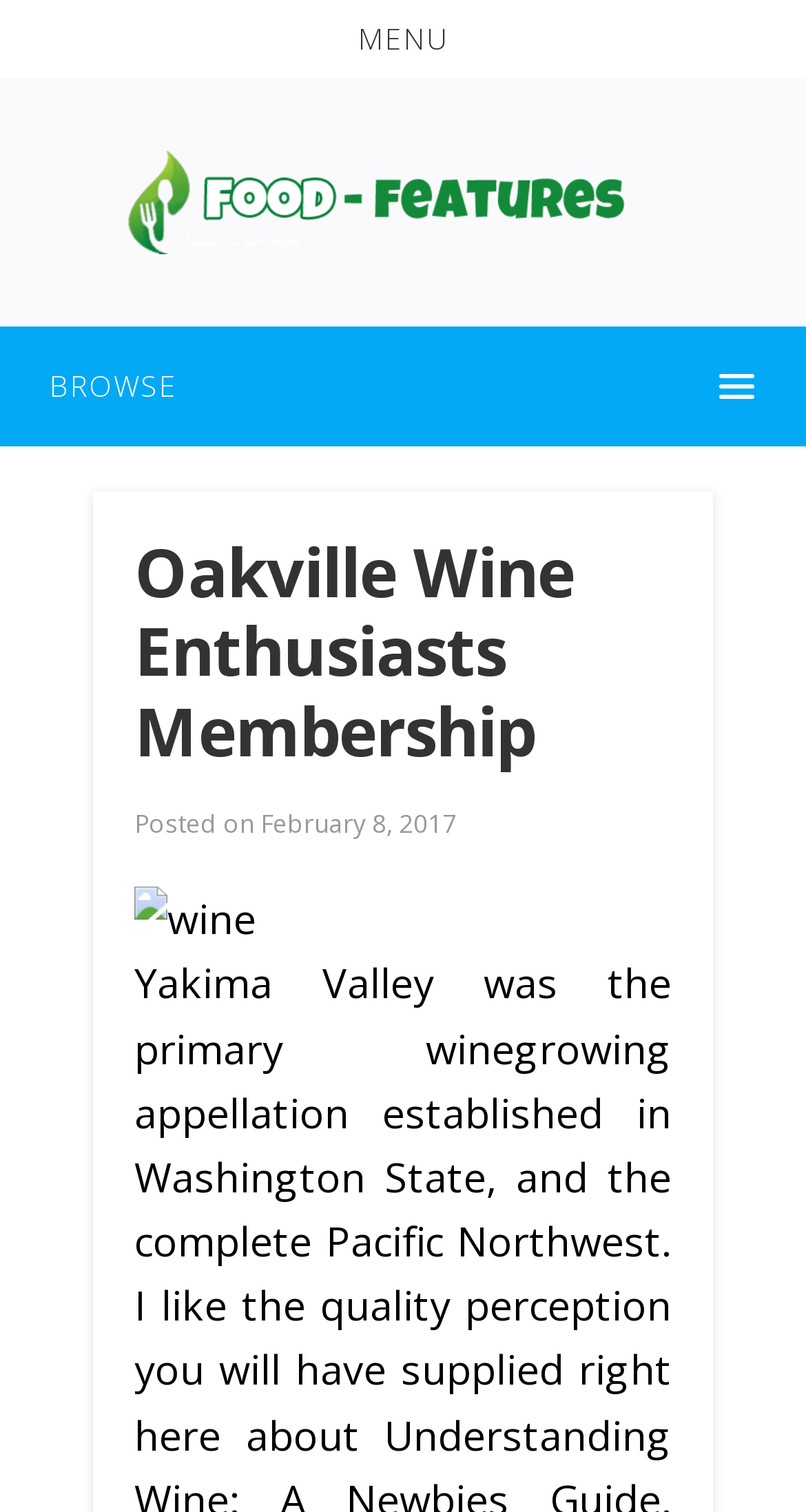Identify the text that serves as the heading for the webpage and generate it.

Oakville Wine Enthusiasts Membership